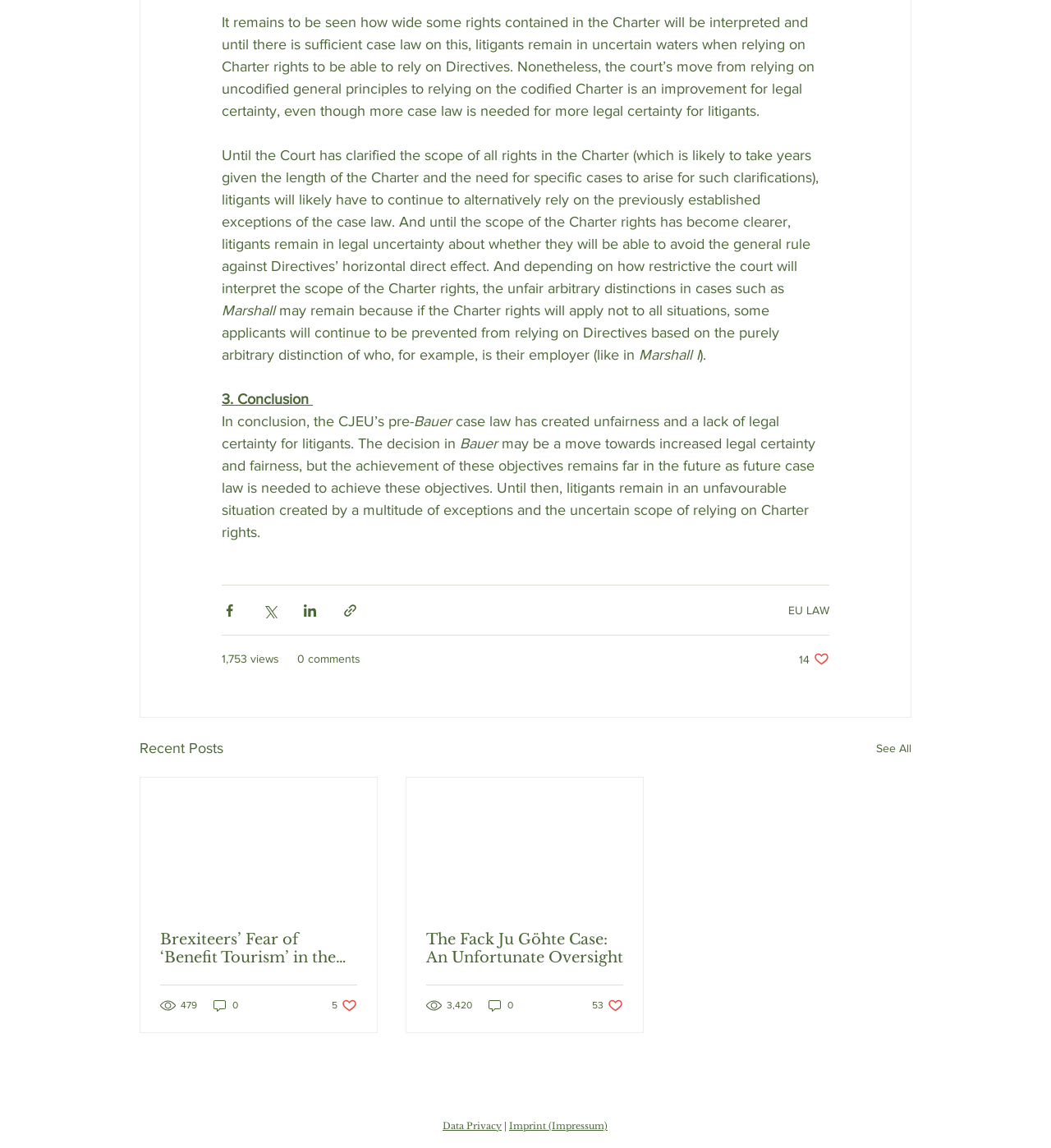Give a short answer using one word or phrase for the question:
What is the purpose of the buttons at the bottom of the articles?

To share the article